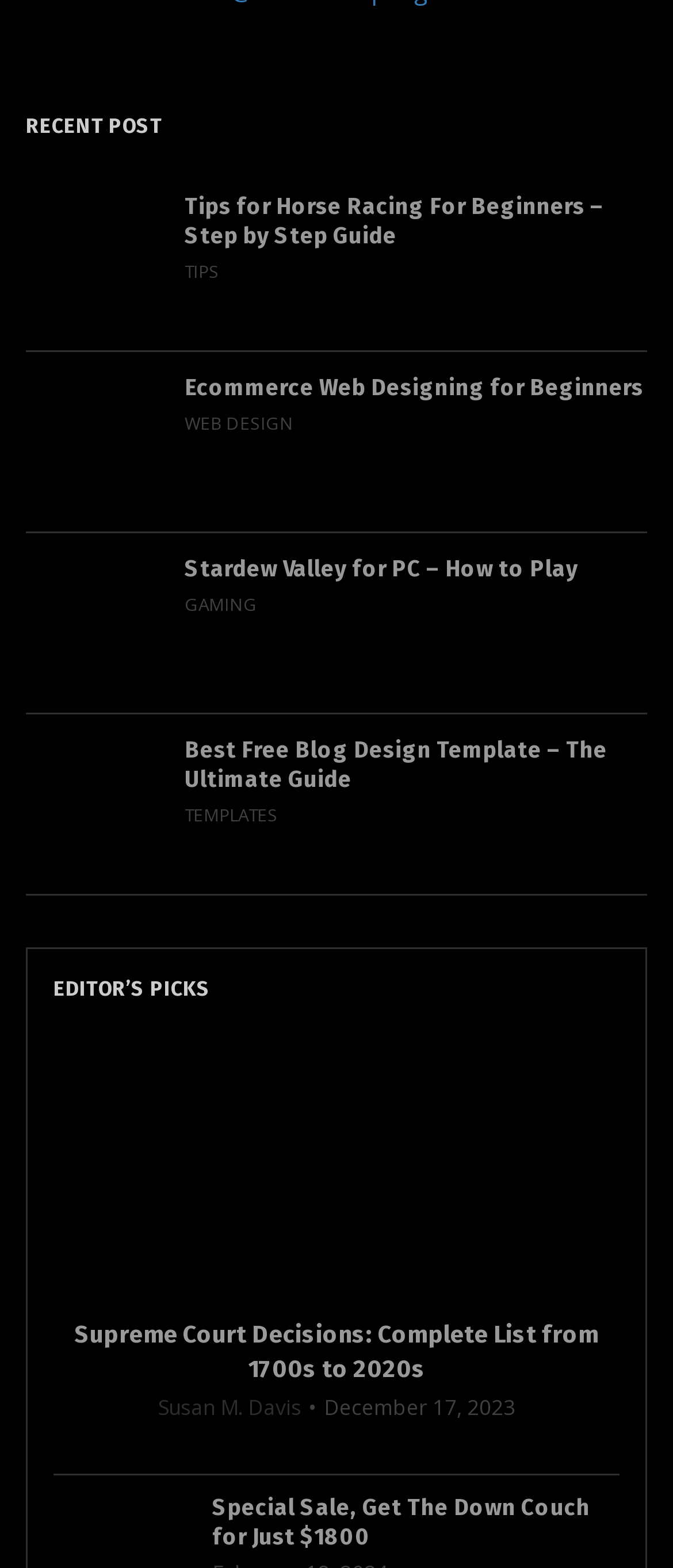Please provide a comprehensive answer to the question based on the screenshot: What is the title of the last post?

The last post is a link element, and its title is 'Special Sale, Get The Down Couch for Just $1800'. This post seems to be a promotional or sales-related article.